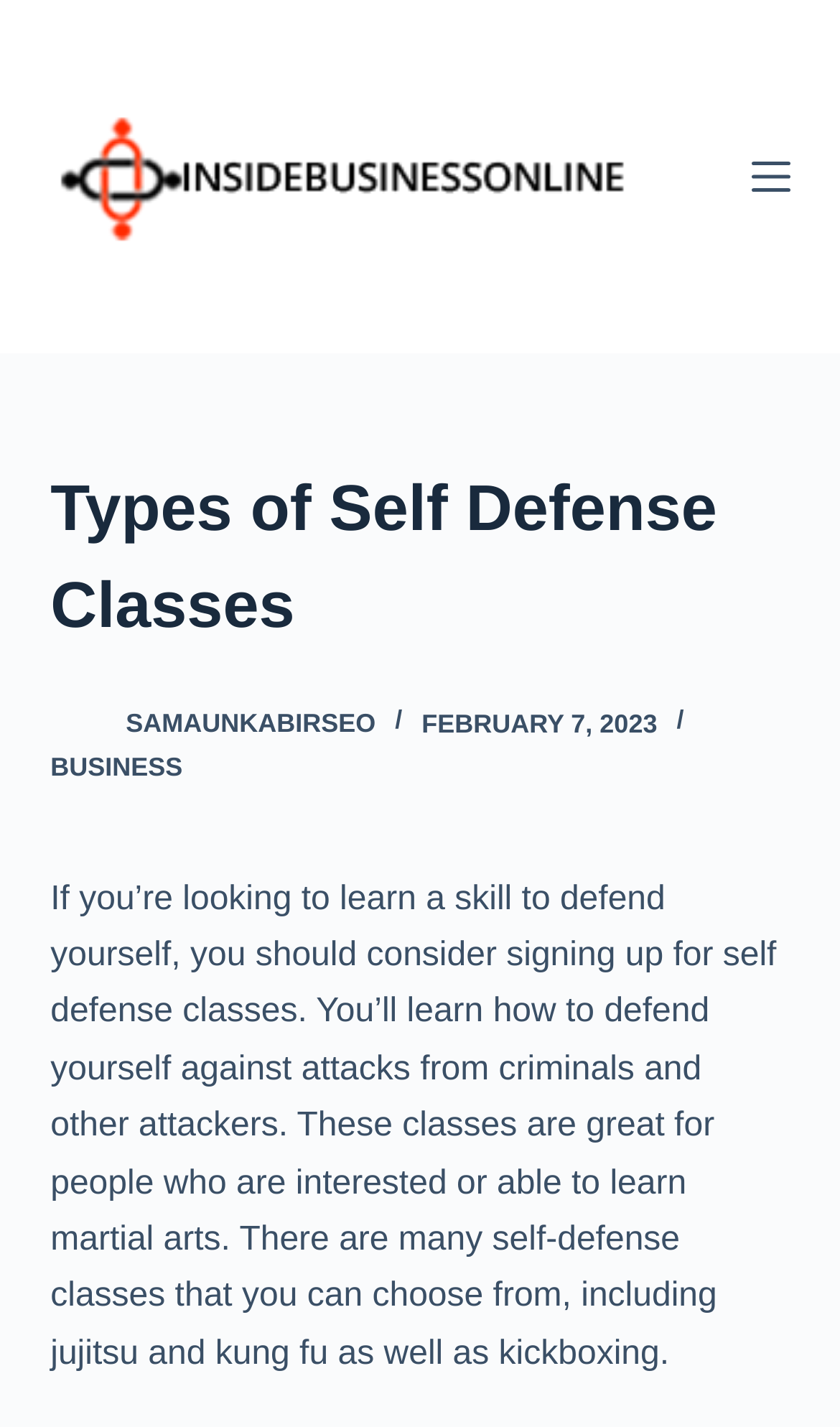Use a single word or phrase to answer the question: When was the webpage last updated?

February 7, 2023